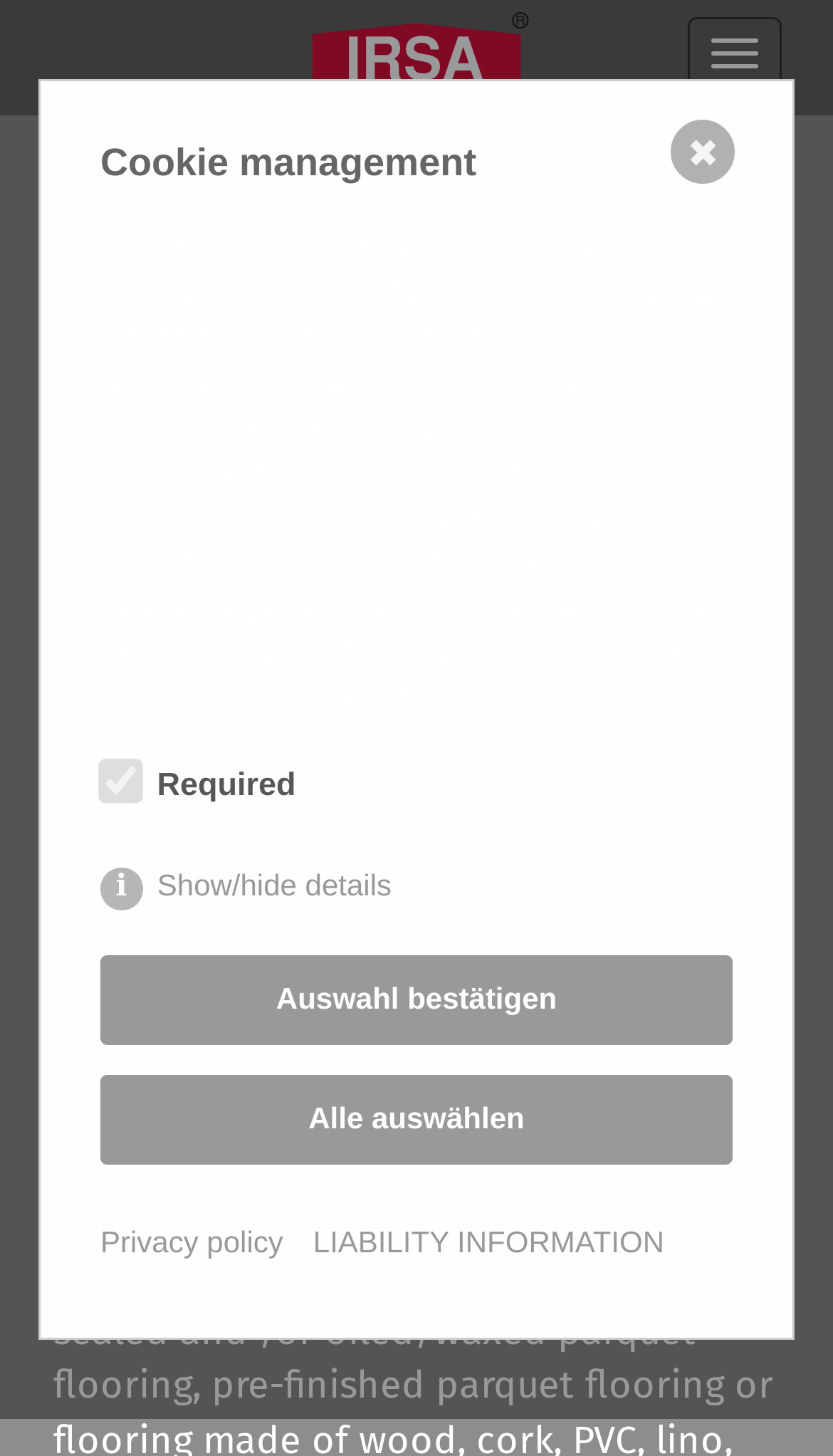Identify and provide the bounding box coordinates of the UI element described: "IRSA Aqua Cleaner 5000". The coordinates should be formatted as [left, top, right, bottom], with each number being a float between 0 and 1.

[0.064, 0.766, 0.736, 0.809]